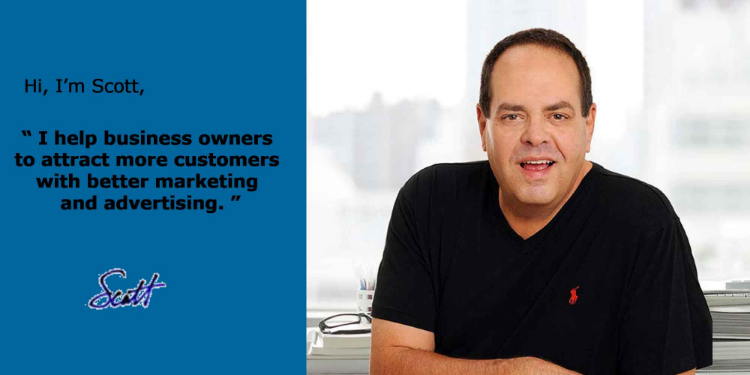Please answer the following query using a single word or phrase: 
What is the purpose of the blue block of text?

Introduce Scott